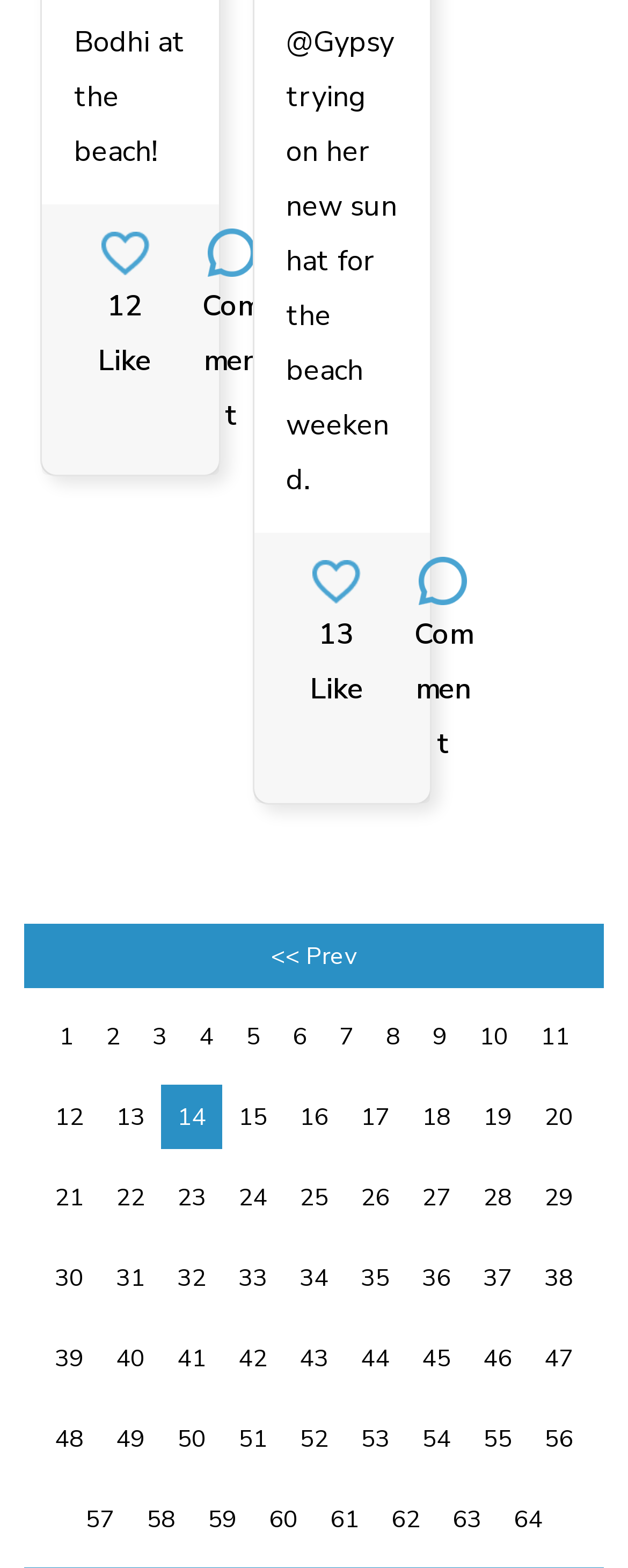What is the text of the second post? Analyze the screenshot and reply with just one word or a short phrase.

@Gypsy trying on her new sun hat for the beach weekend.